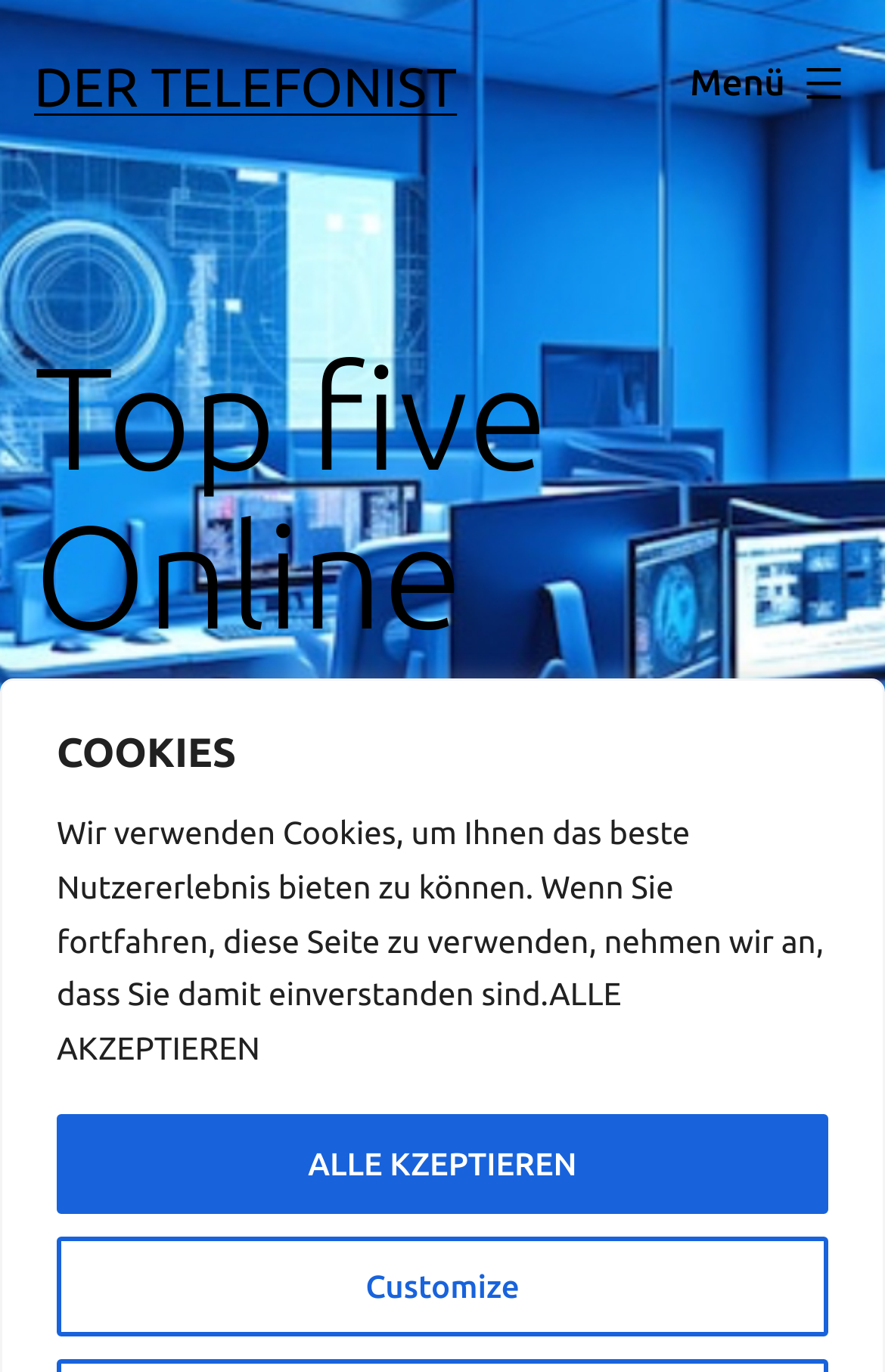Given the element description "ALLE KZEPTIEREN", identify the bounding box of the corresponding UI element.

[0.064, 0.812, 0.936, 0.885]